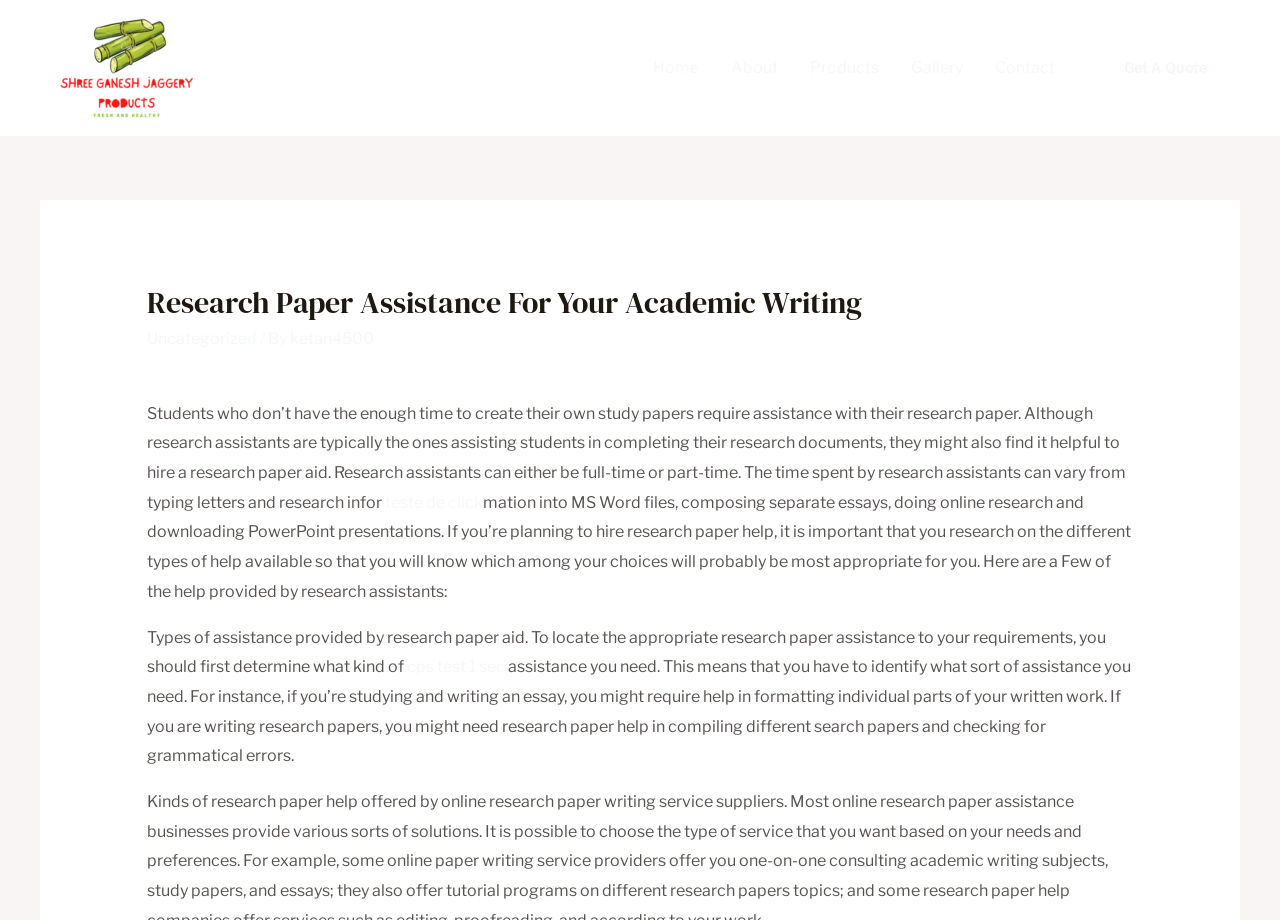Using the provided element description "alt="Shree Ganesh Jaggery Products"", determine the bounding box coordinates of the UI element.

[0.031, 0.062, 0.172, 0.083]